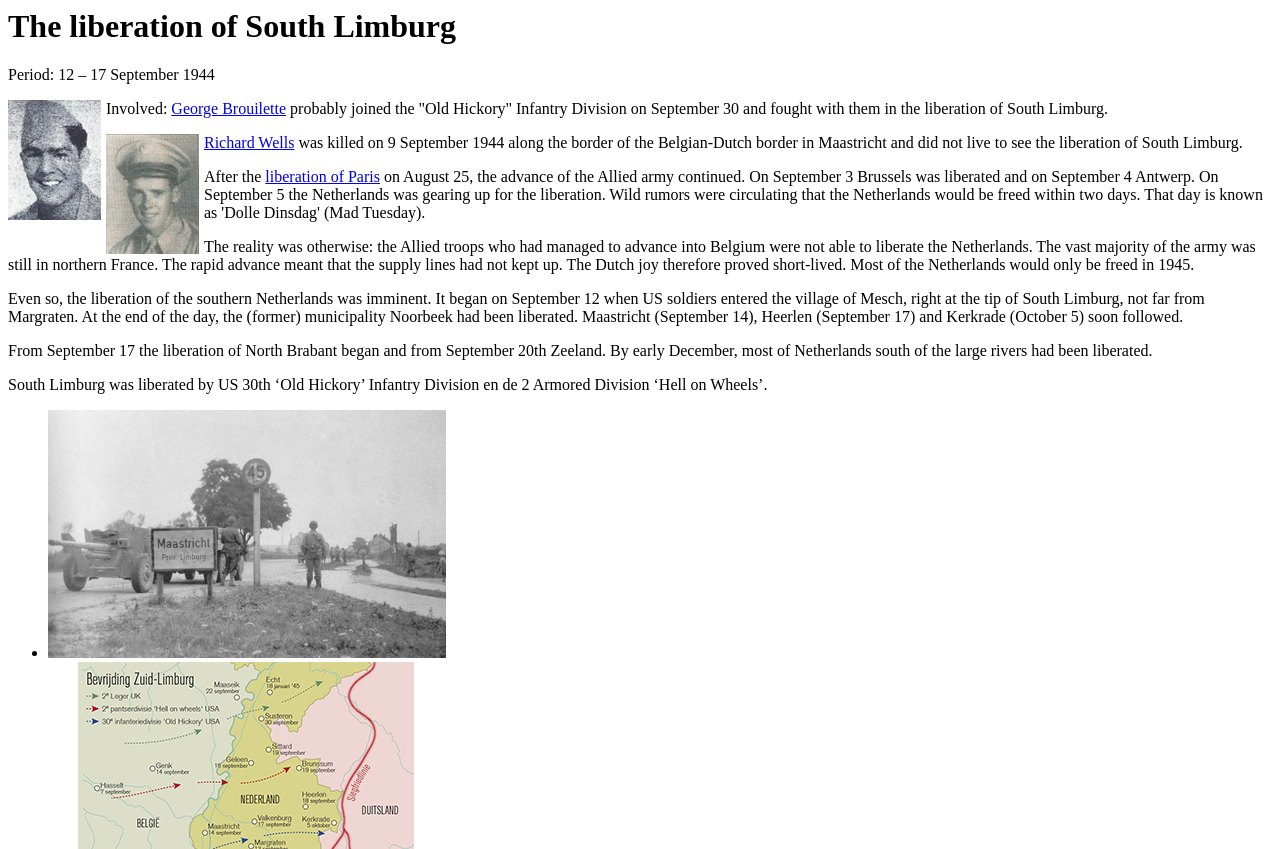Identify the main heading of the webpage and provide its text content.

The liberation of South Limburg